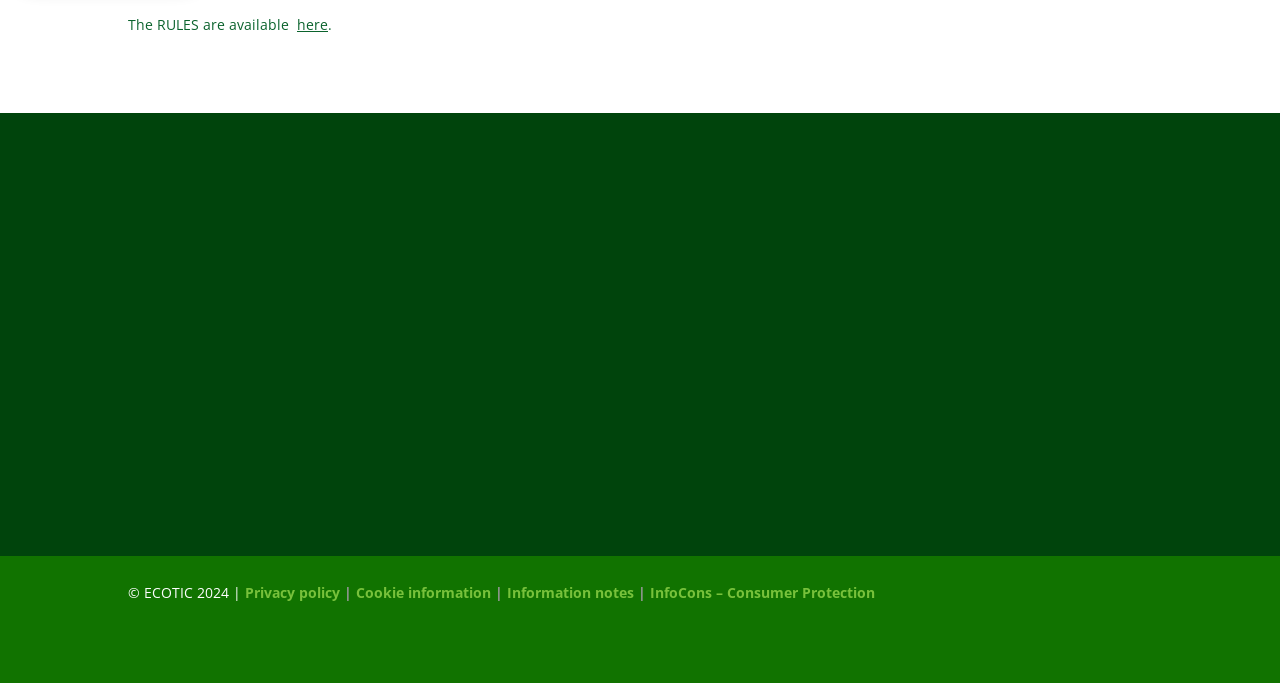Please determine the bounding box coordinates of the section I need to click to accomplish this instruction: "View Information notes".

[0.396, 0.854, 0.495, 0.882]